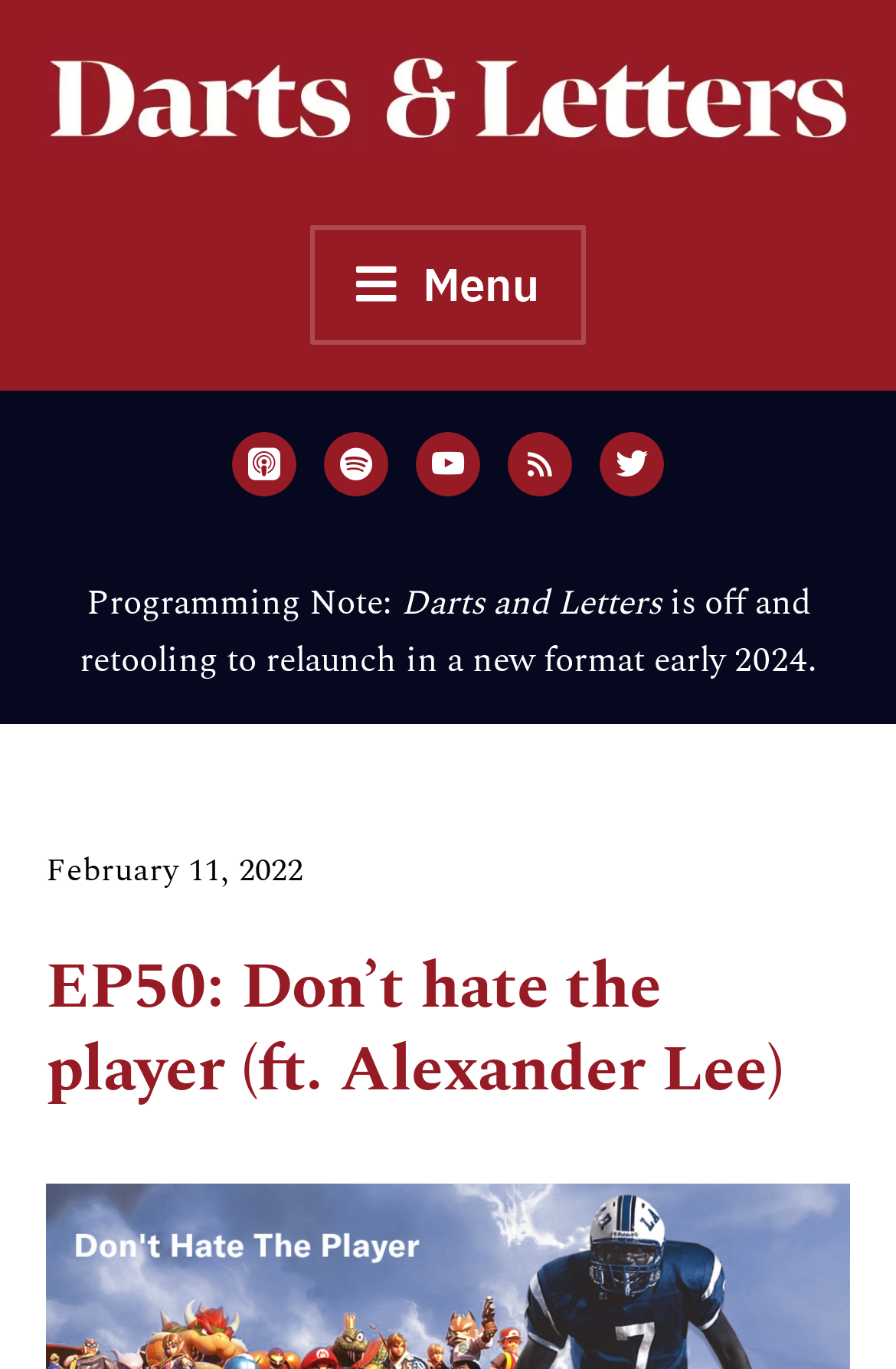Find the bounding box coordinates for the UI element whose description is: "alt="Logo for Darts & Letters"". The coordinates should be four float numbers between 0 and 1, in the format [left, top, right, bottom].

[0.051, 0.051, 0.949, 0.091]